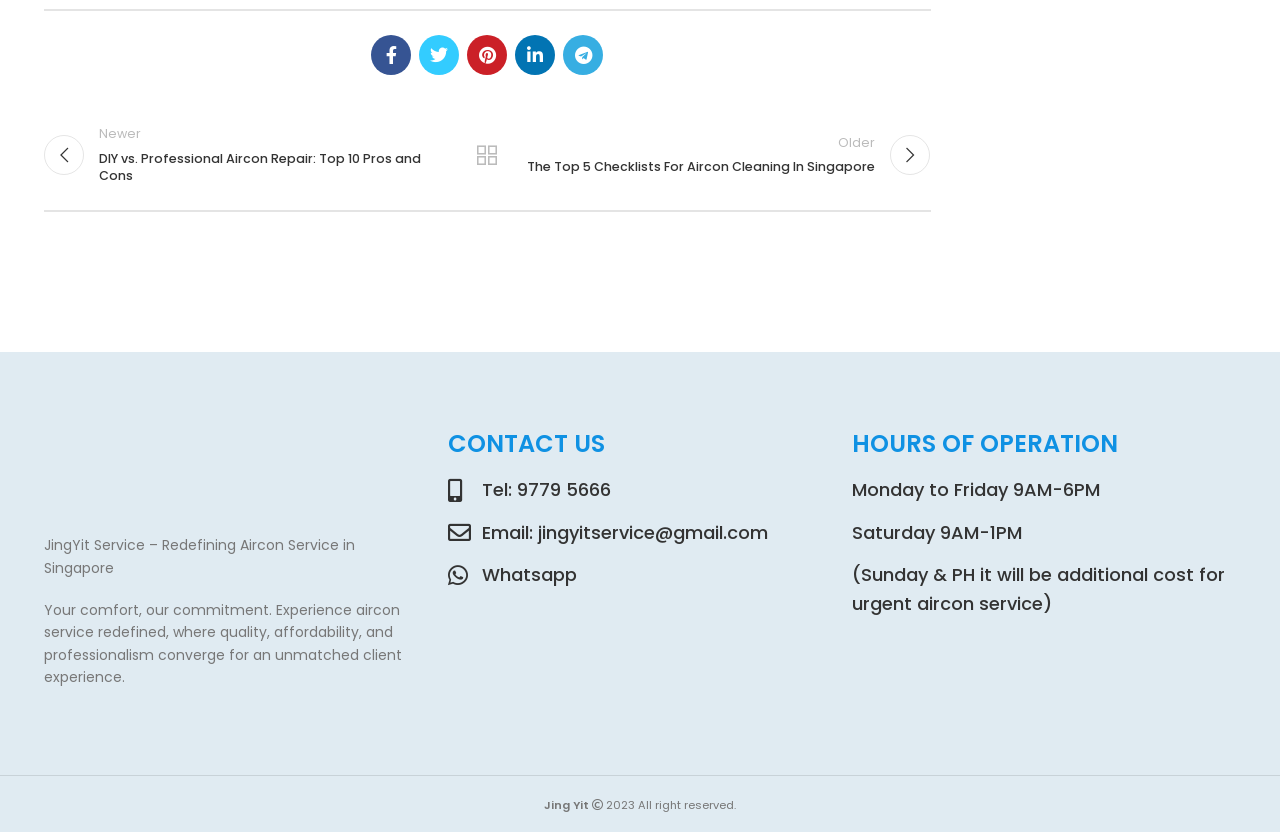What is the importance of addressing aircon leaks?
Utilize the image to construct a detailed and well-explained answer.

According to the webpage, aircon leaks can impact the system's efficiency, increase energy costs, and cause significant damage. Therefore, it is vital to address them promptly with the help of a professional aircon leaking service.